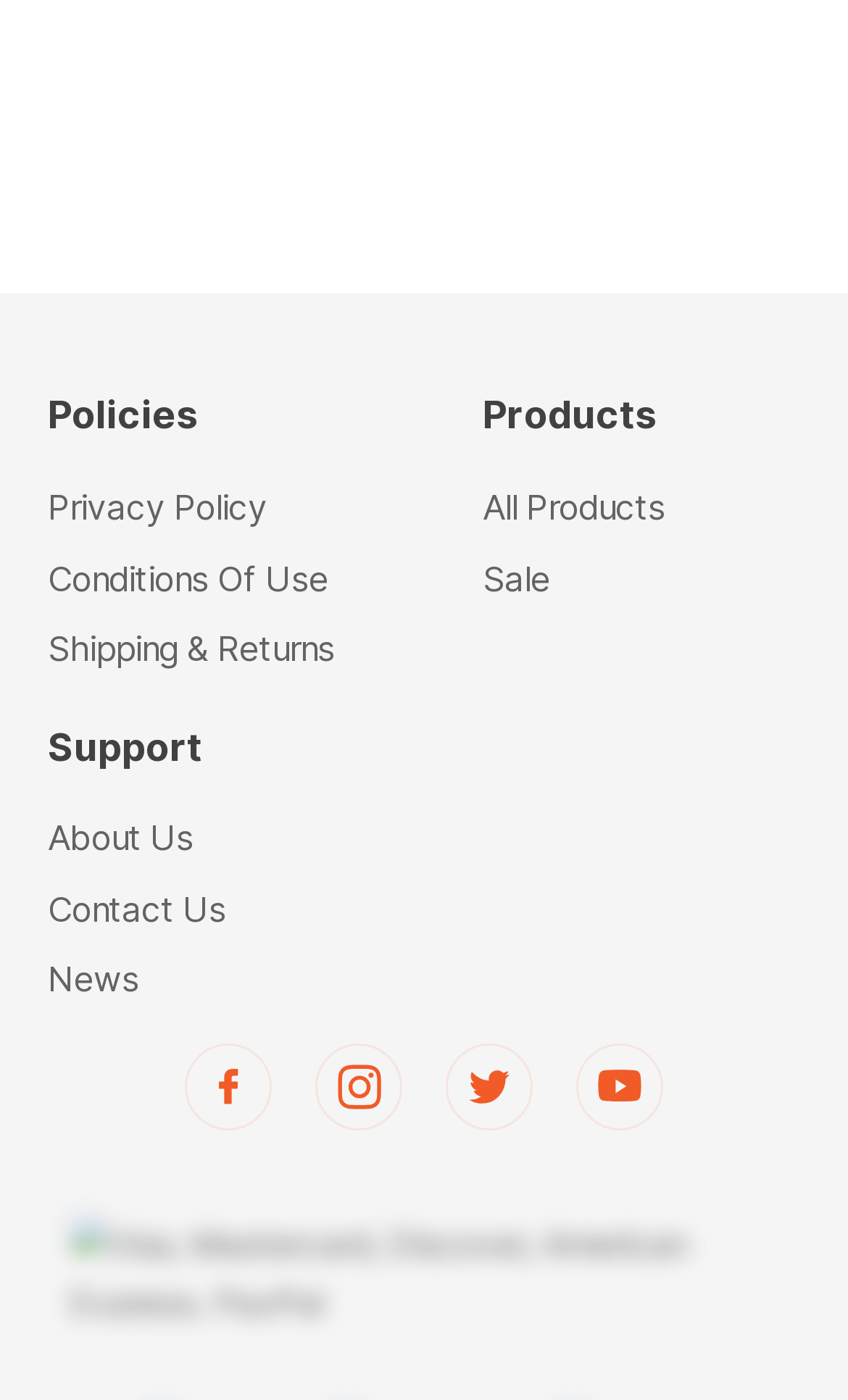Determine the bounding box coordinates for the clickable element required to fulfill the instruction: "visit best news mag". Provide the coordinates as four float numbers between 0 and 1, i.e., [left, top, right, bottom].

None